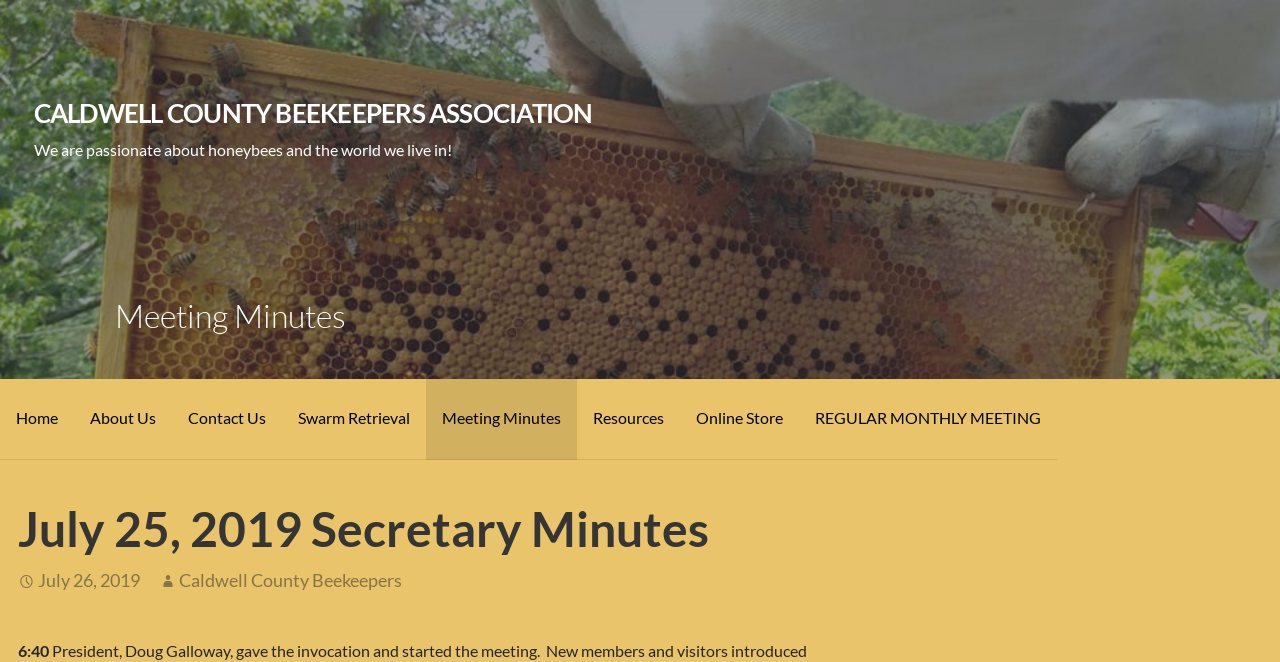Please determine the bounding box coordinates for the element that should be clicked to follow these instructions: "view about us".

[0.058, 0.572, 0.134, 0.695]